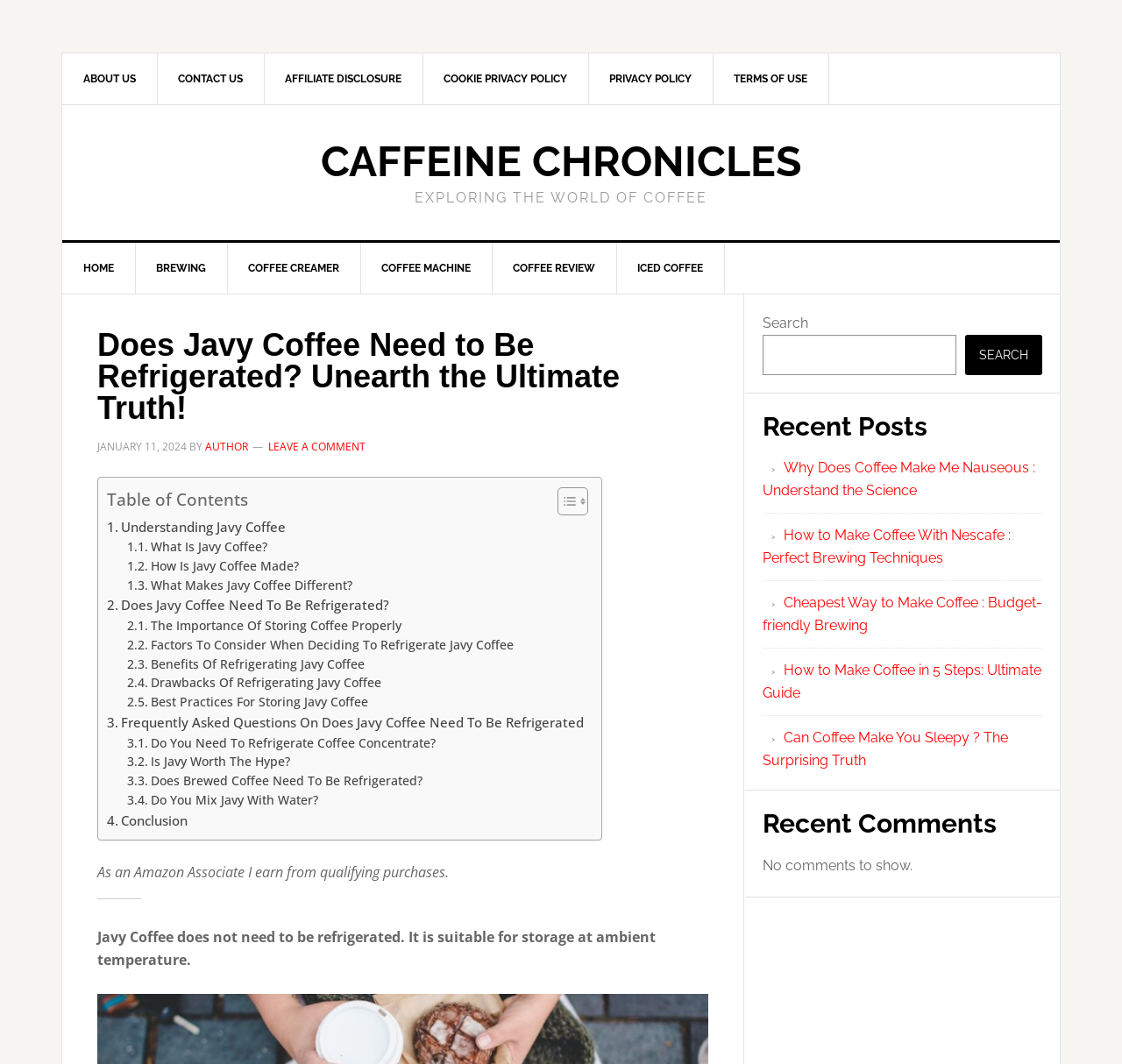Respond to the question below with a single word or phrase:
Is there a search function on the webpage?

Yes